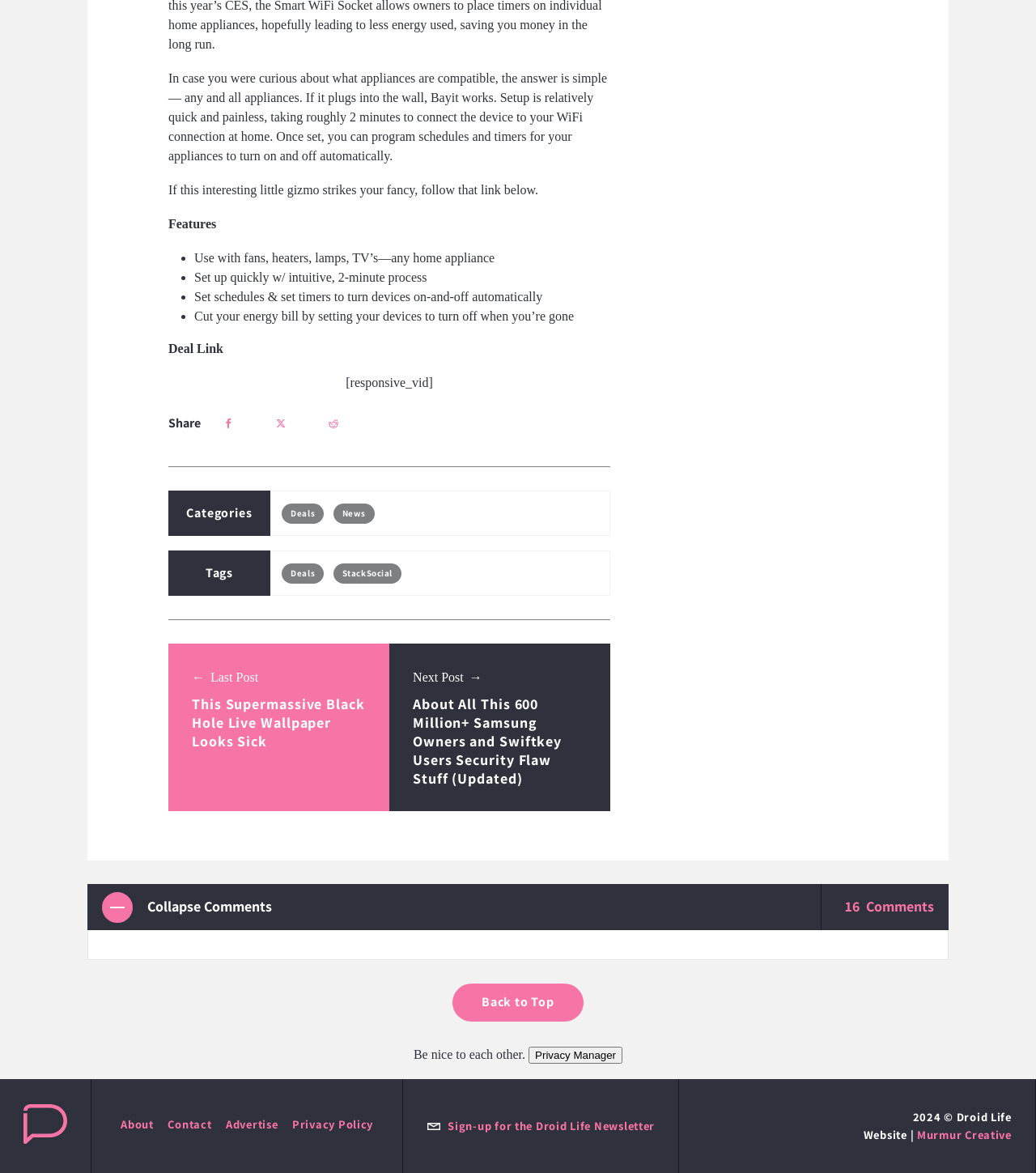Please identify the bounding box coordinates of the element I should click to complete this instruction: 'Share this post'. The coordinates should be given as four float numbers between 0 and 1, like this: [left, top, right, bottom].

[0.162, 0.353, 0.194, 0.368]